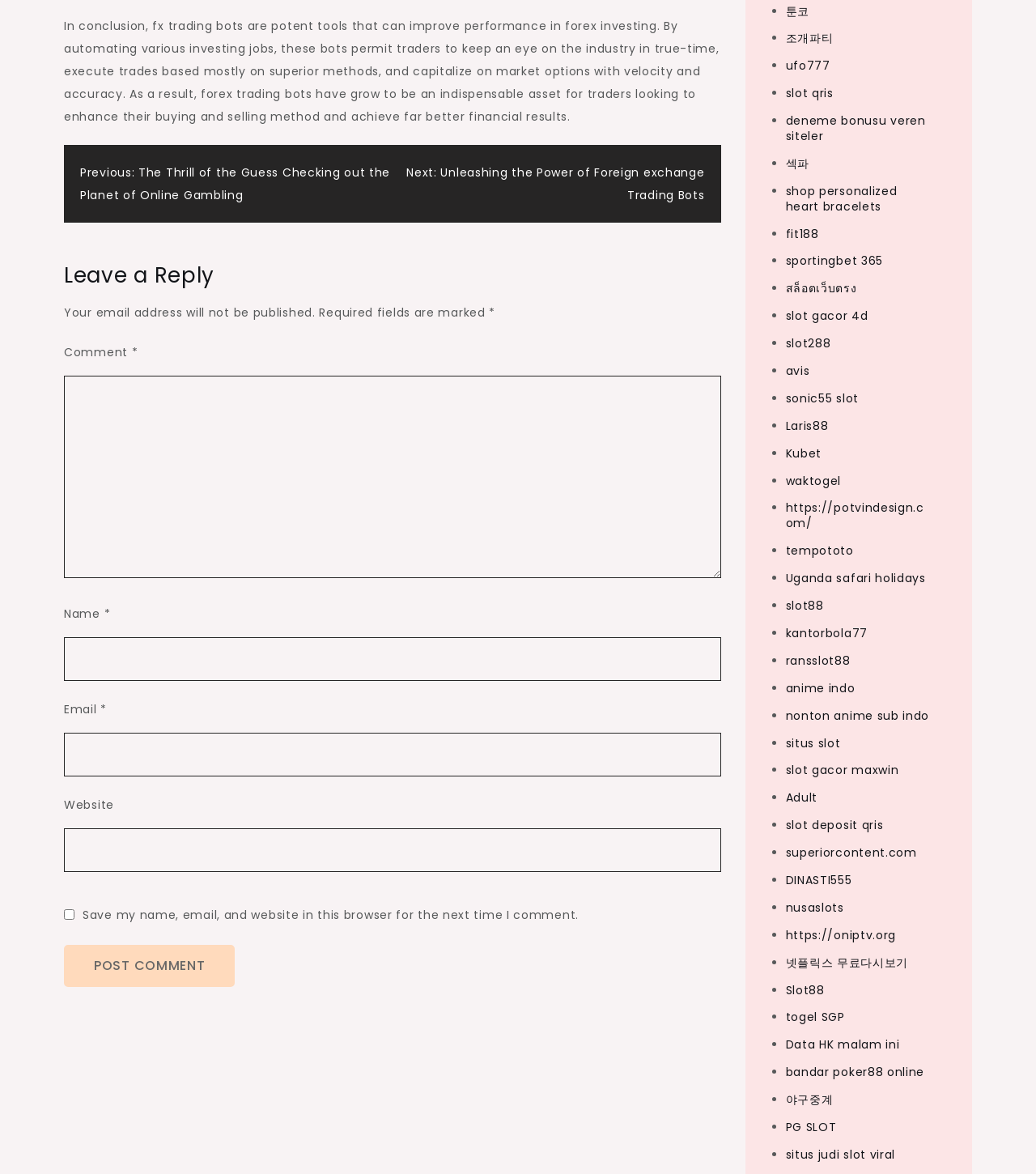Consider the image and give a detailed and elaborate answer to the question: 
What is the topic of the article?

The topic of the article can be determined by reading the first sentence of the article, which mentions 'fx trading bots' as the main subject.